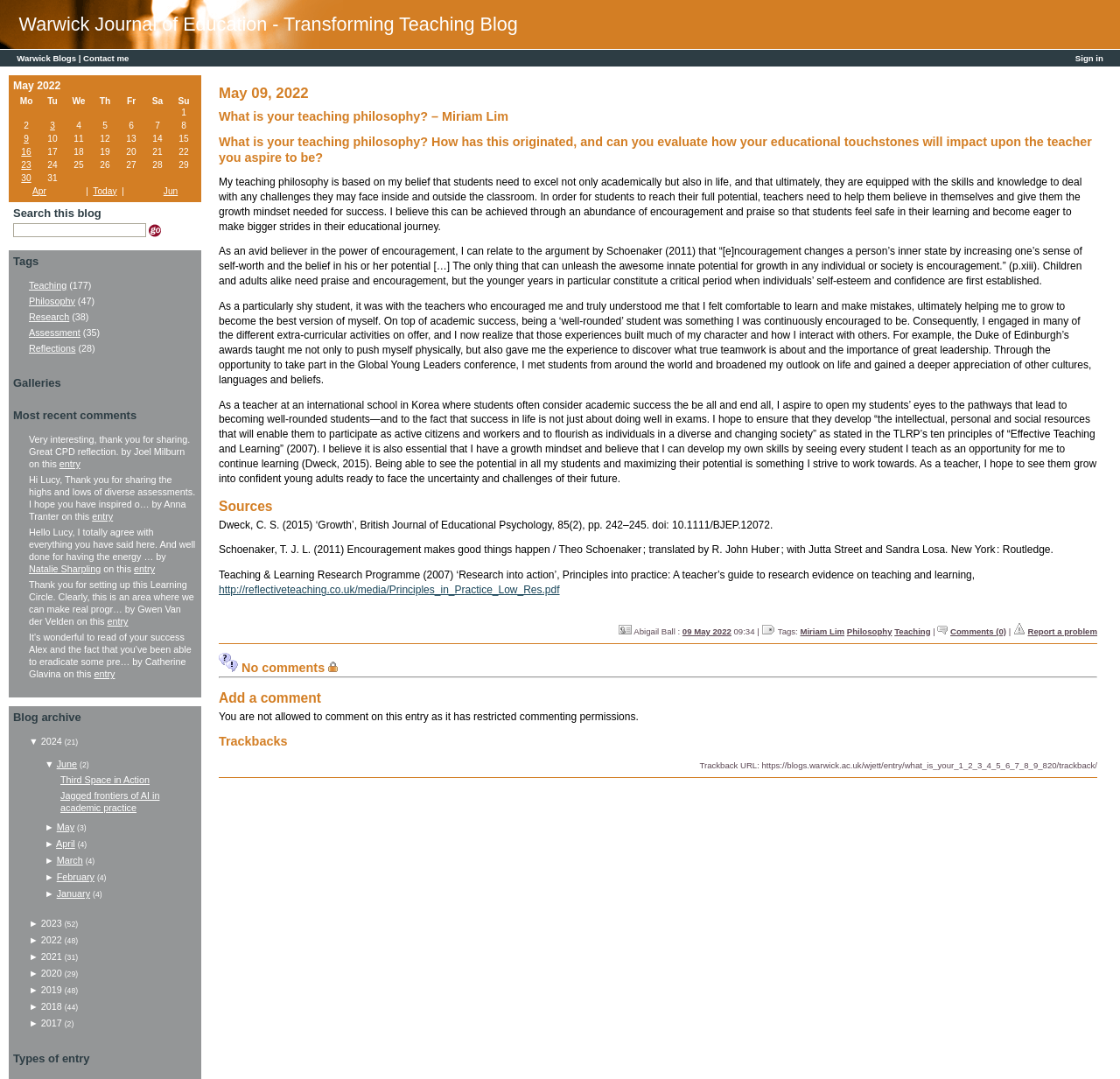Please predict the bounding box coordinates of the element's region where a click is necessary to complete the following instruction: "Click on the 'Warwick Journal of Education - Transforming Teaching Blog' link". The coordinates should be represented by four float numbers between 0 and 1, i.e., [left, top, right, bottom].

[0.017, 0.012, 0.462, 0.032]